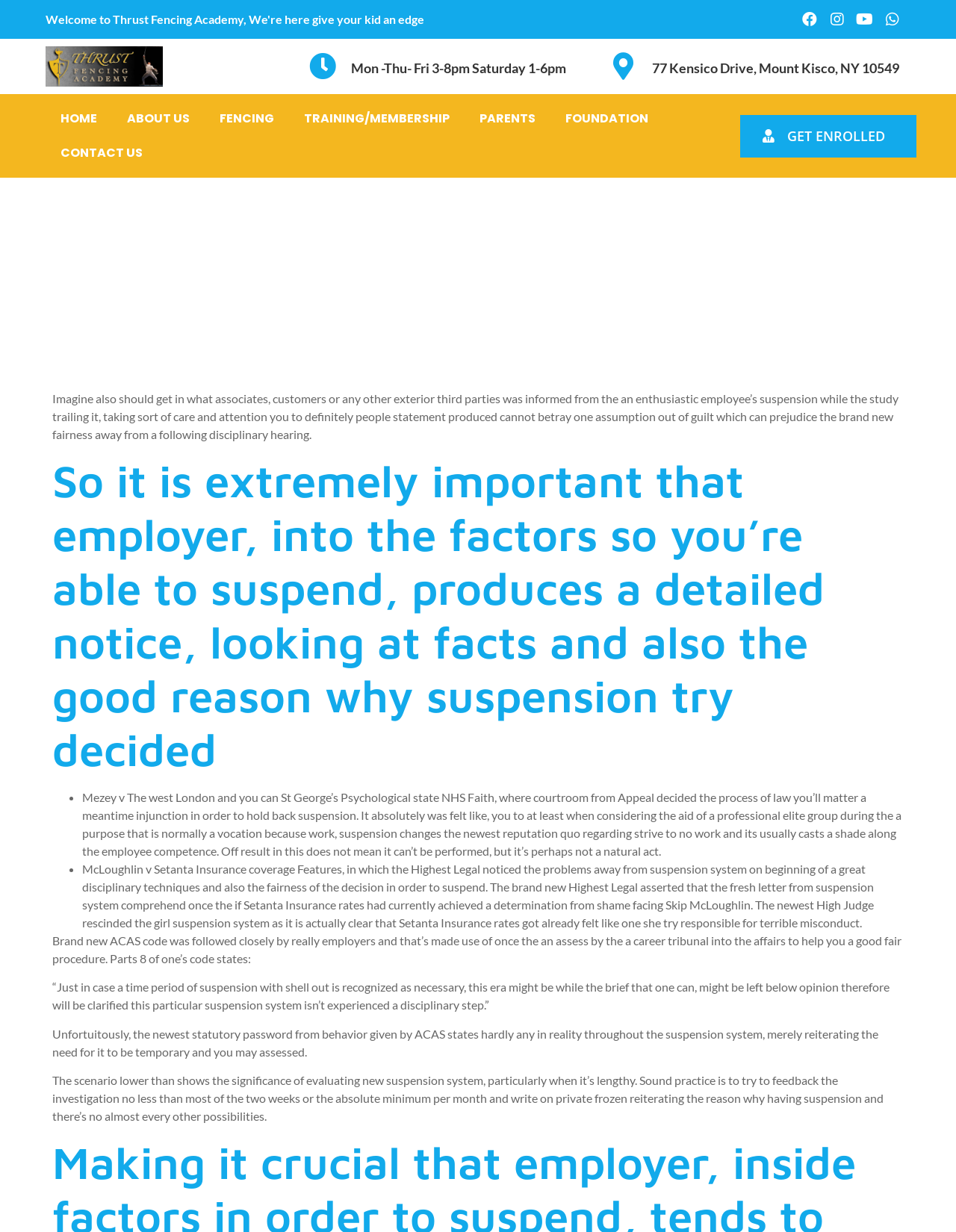What is the topic of the text in the middle of the page?
Please provide a detailed and comprehensive answer to the question.

I found the topic by reading the text in the middle of the page, which discusses the importance of suspension in employment and provides examples of court cases related to suspension. The text is located within a header element with the text 'Suspension can be leftover confidential as far as relatively you’ll be able to'.